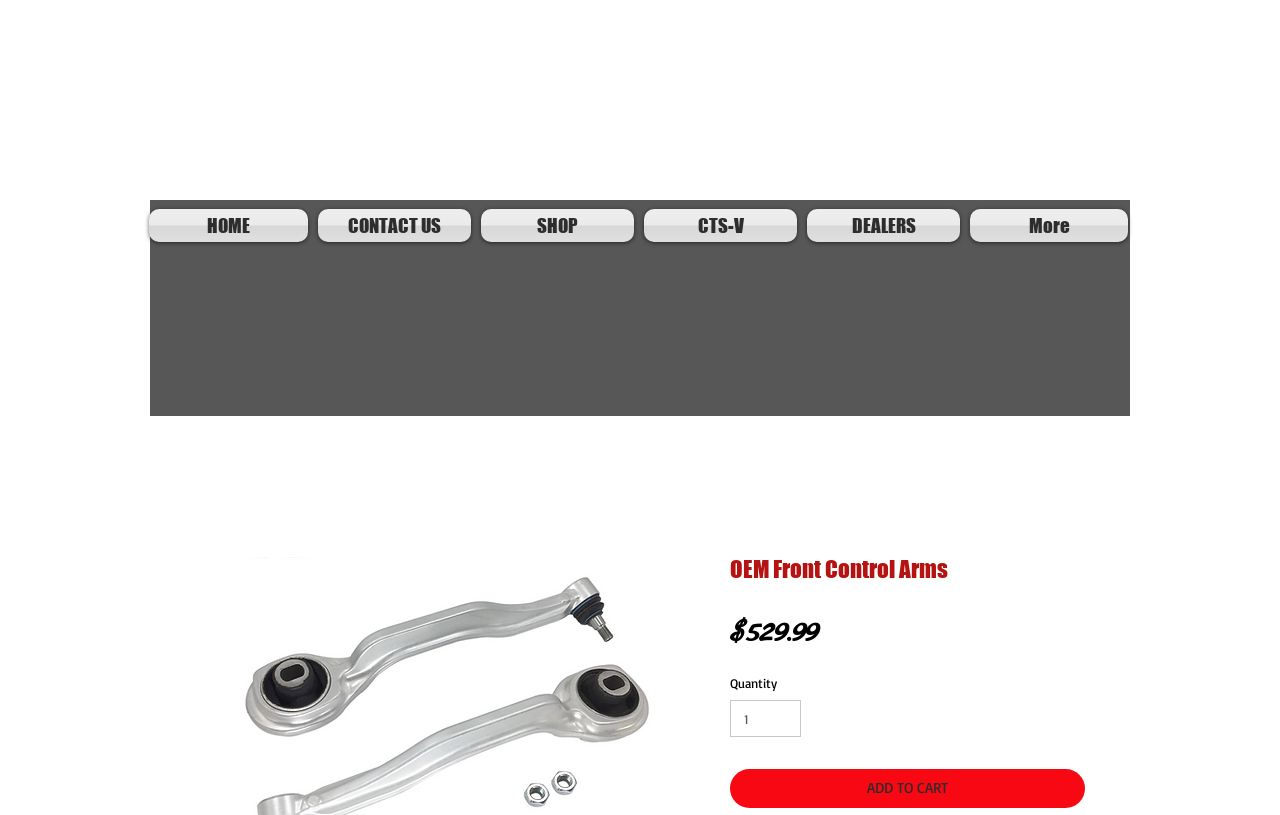What is the name of the website?
Kindly offer a comprehensive and detailed response to the question.

I found the name of the website by looking at the Root Element which has the text 'OEM Front Control Arms | FABTECH-PERFORMANCE'.